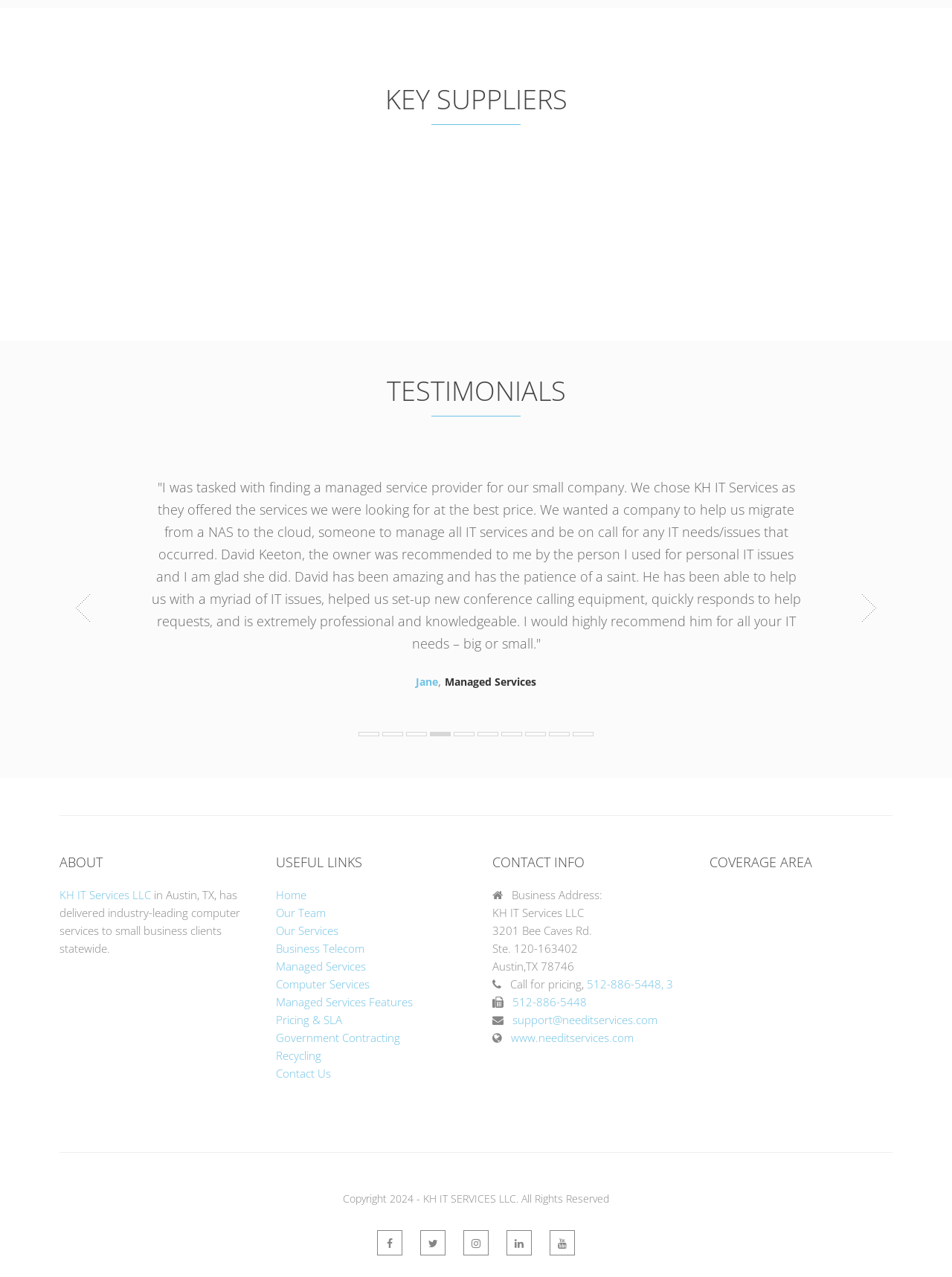Provide a single word or phrase to answer the given question: 
What is the coverage area of KH IT Services LLC?

Statewide